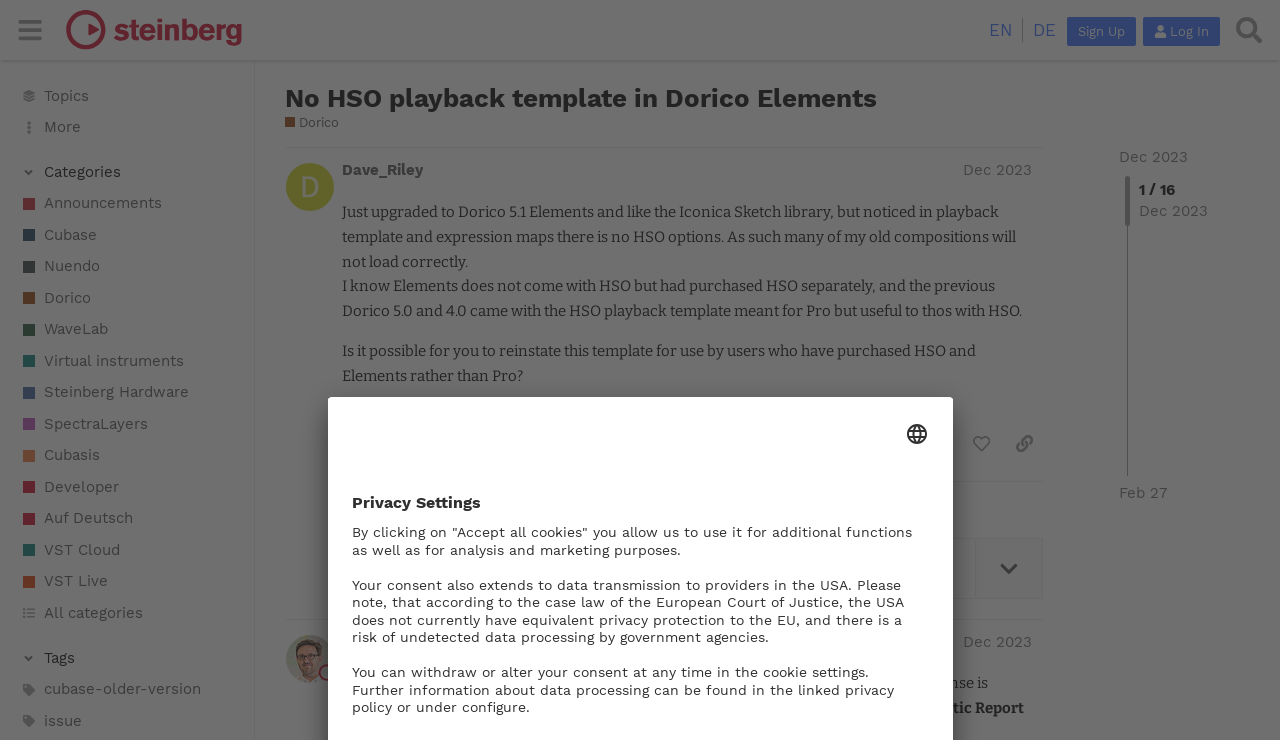What is the username of the user who created the topic 'No HSO playback template in Dorico Elements'?
Provide a detailed answer to the question using information from the image.

I determined the answer by examining the link element with the text 'Dave_Riley' near the topic title 'No HSO playback template in Dorico Elements', which suggests that it is the username of the user who created the topic.